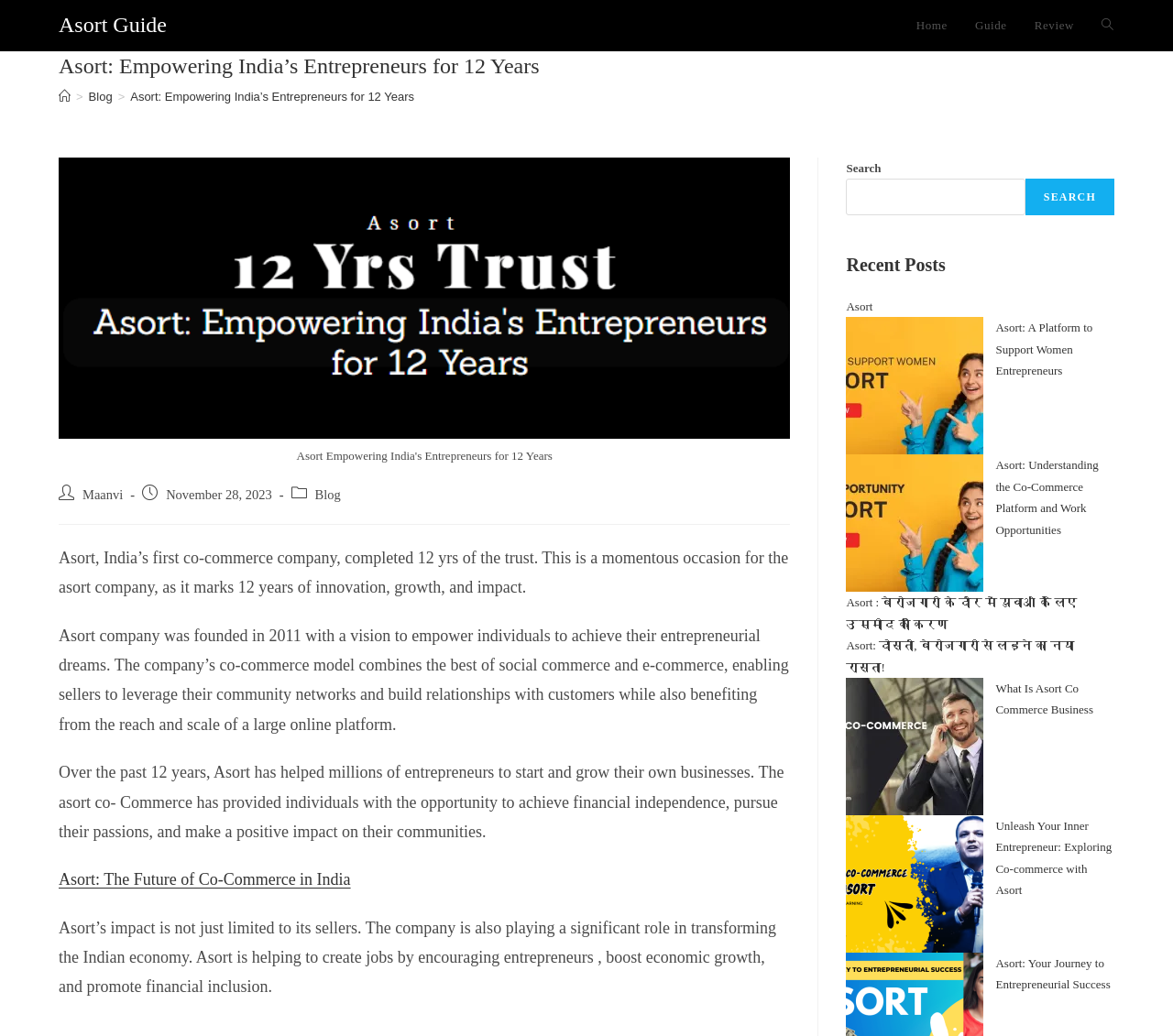Locate the bounding box coordinates of the area to click to fulfill this instruction: "Search for something". The bounding box should be presented as four float numbers between 0 and 1, in the order [left, top, right, bottom].

[0.721, 0.152, 0.95, 0.208]